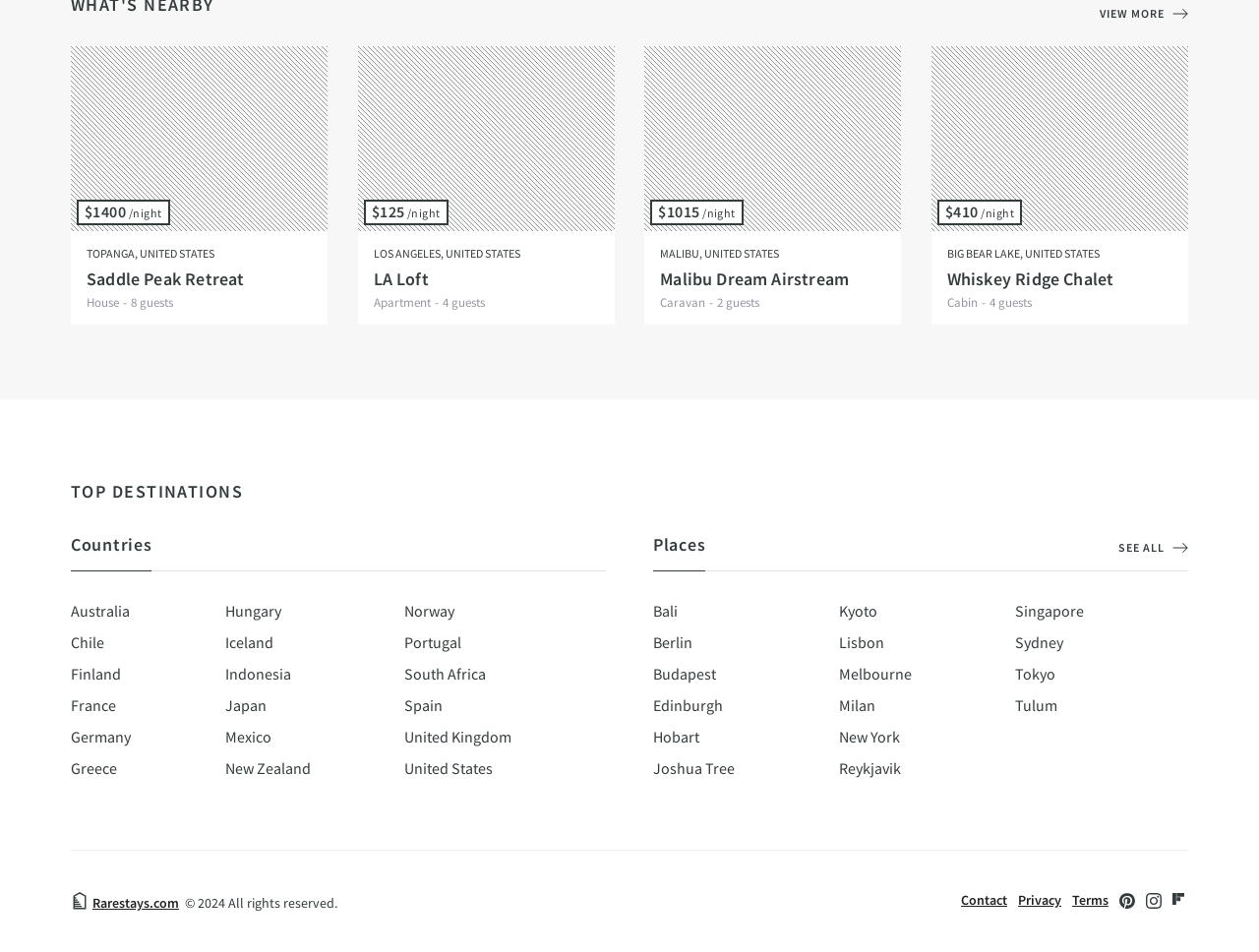How many countries are listed under 'Countries'?
Offer a detailed and full explanation in response to the question.

Under the 'Countries' heading, I count 9 links to specific countries, including Australia, Chile, Finland, France, Germany, Greece, Hungary, Iceland, and Indonesia.